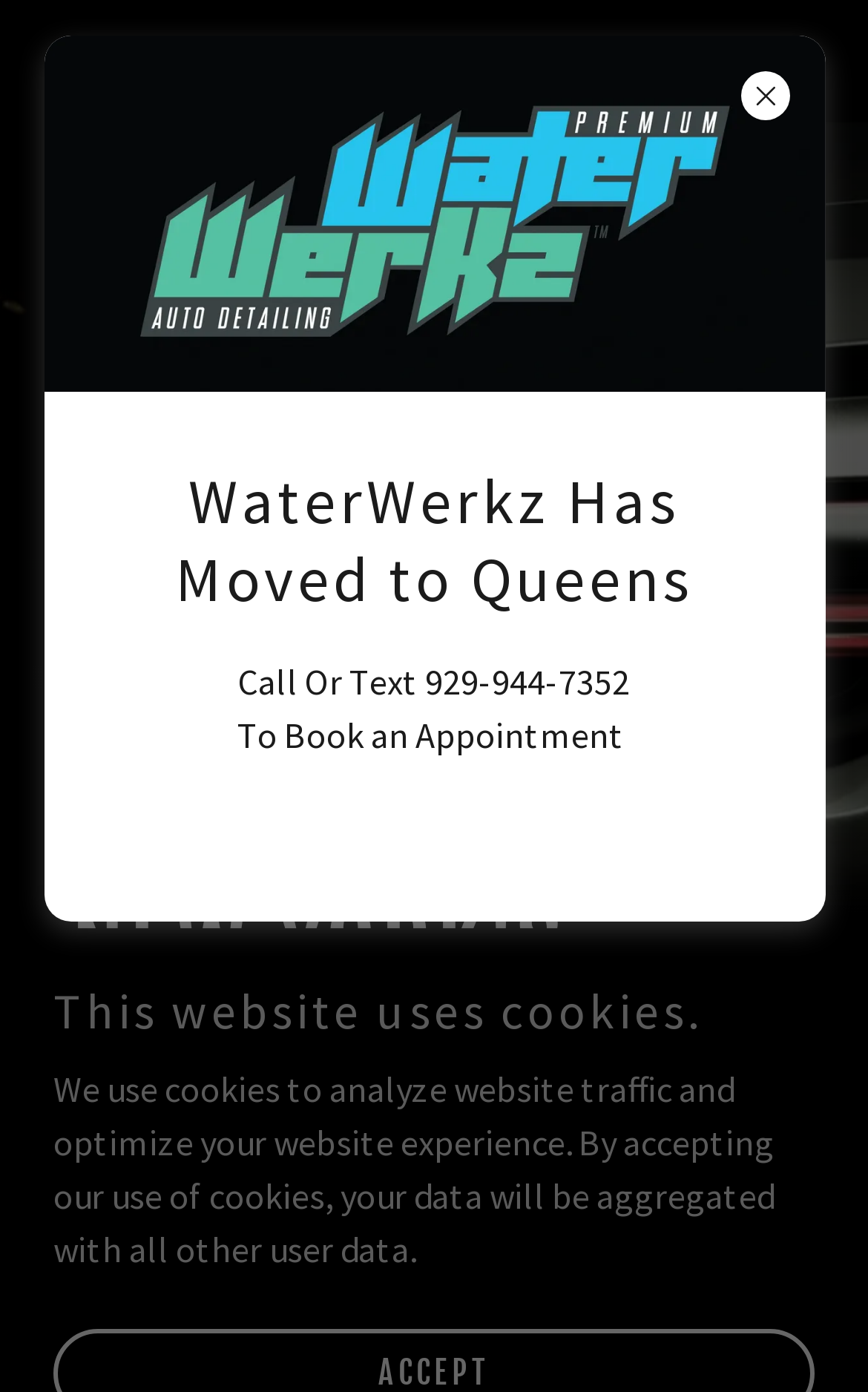What is the name of the auto detailing company?
Please respond to the question with a detailed and well-explained answer.

The name of the auto detailing company can be found in the top-left corner of the webpage, where the logo 'WaterWerkz' is displayed.